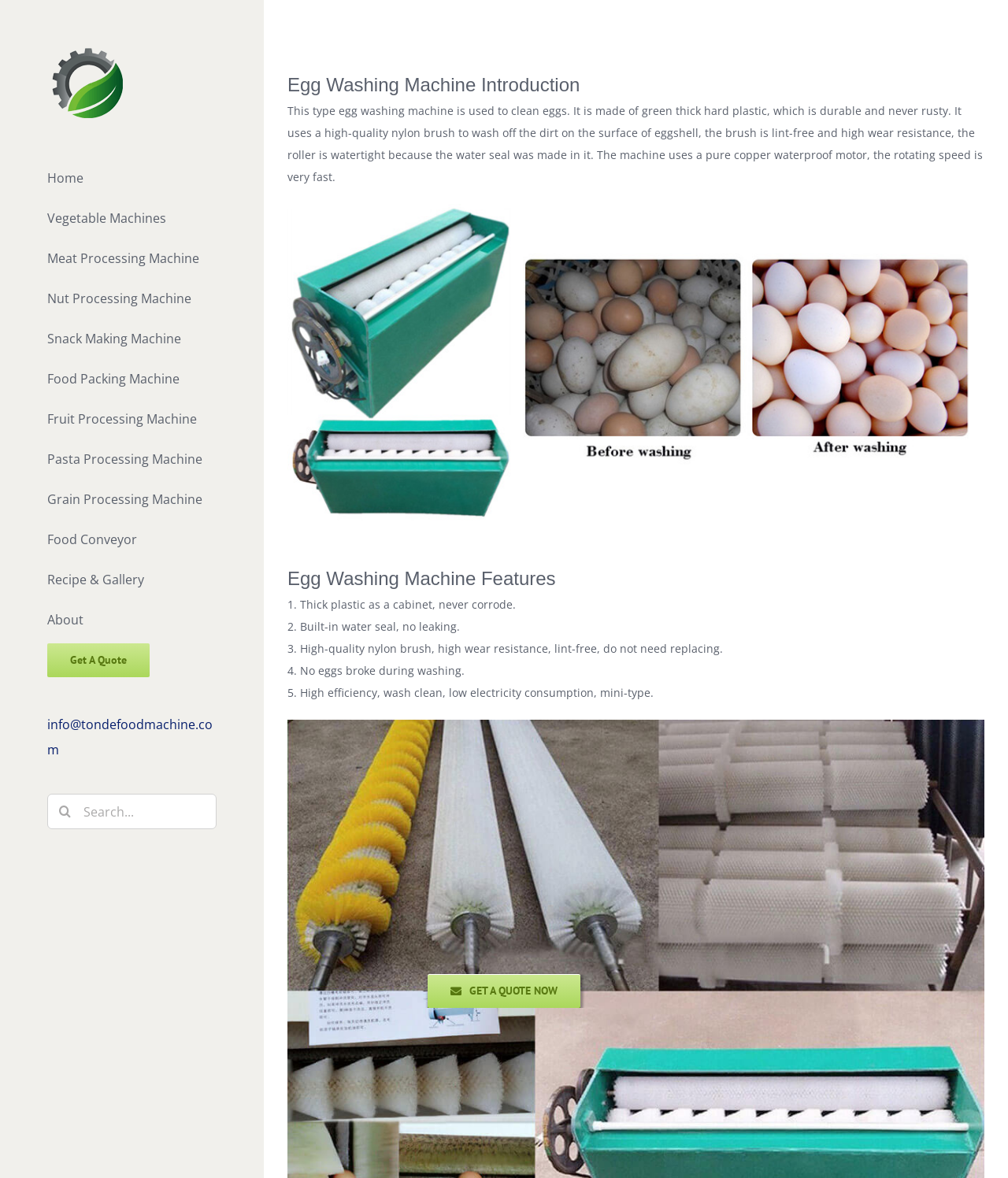Determine the bounding box coordinates of the clickable element to complete this instruction: "View the 'Vegetable Machines' page". Provide the coordinates in the format of four float numbers between 0 and 1, [left, top, right, bottom].

[0.0, 0.168, 0.262, 0.203]